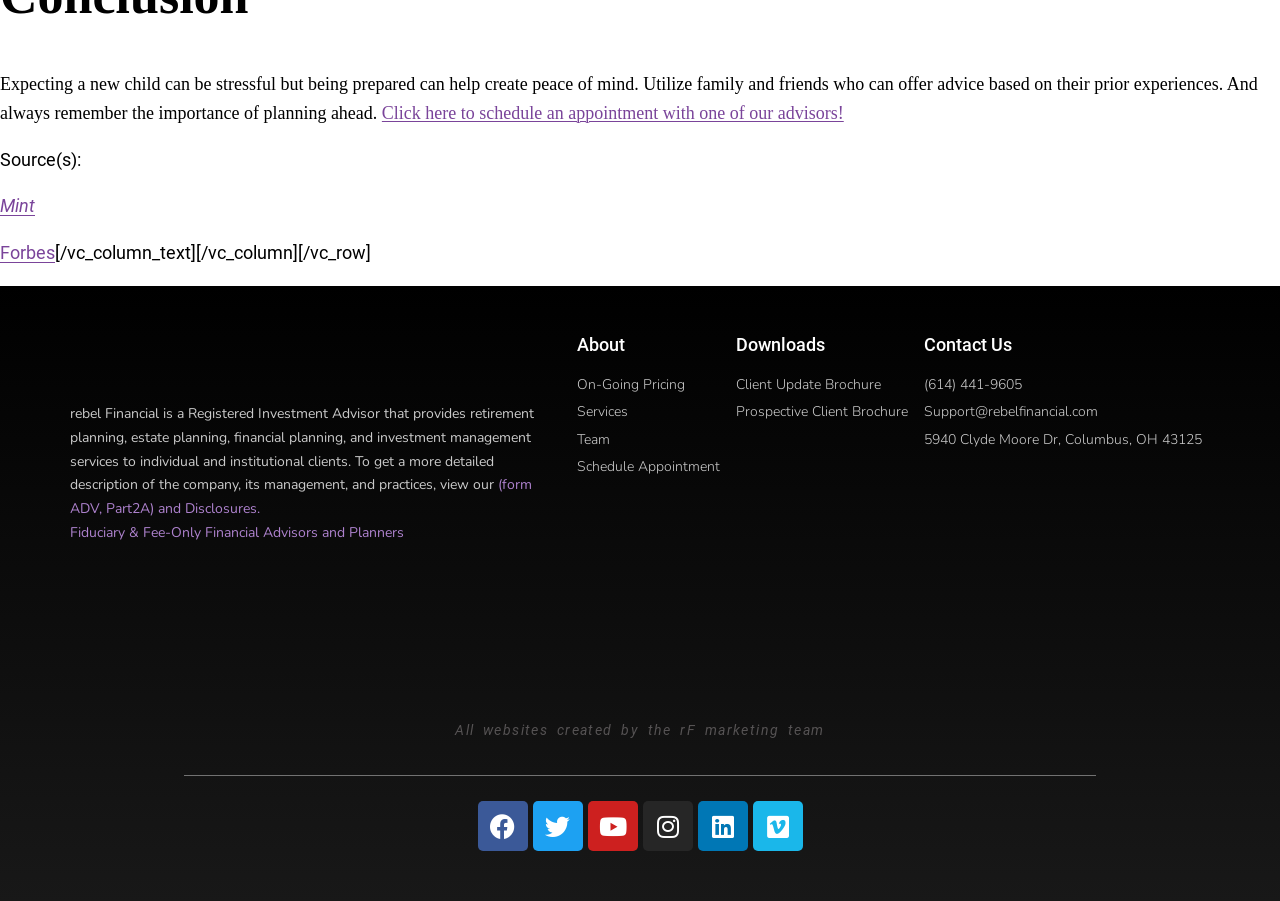Answer the question in a single word or phrase:
What is the purpose of the 'Schedule Appointment' link?

To schedule an appointment